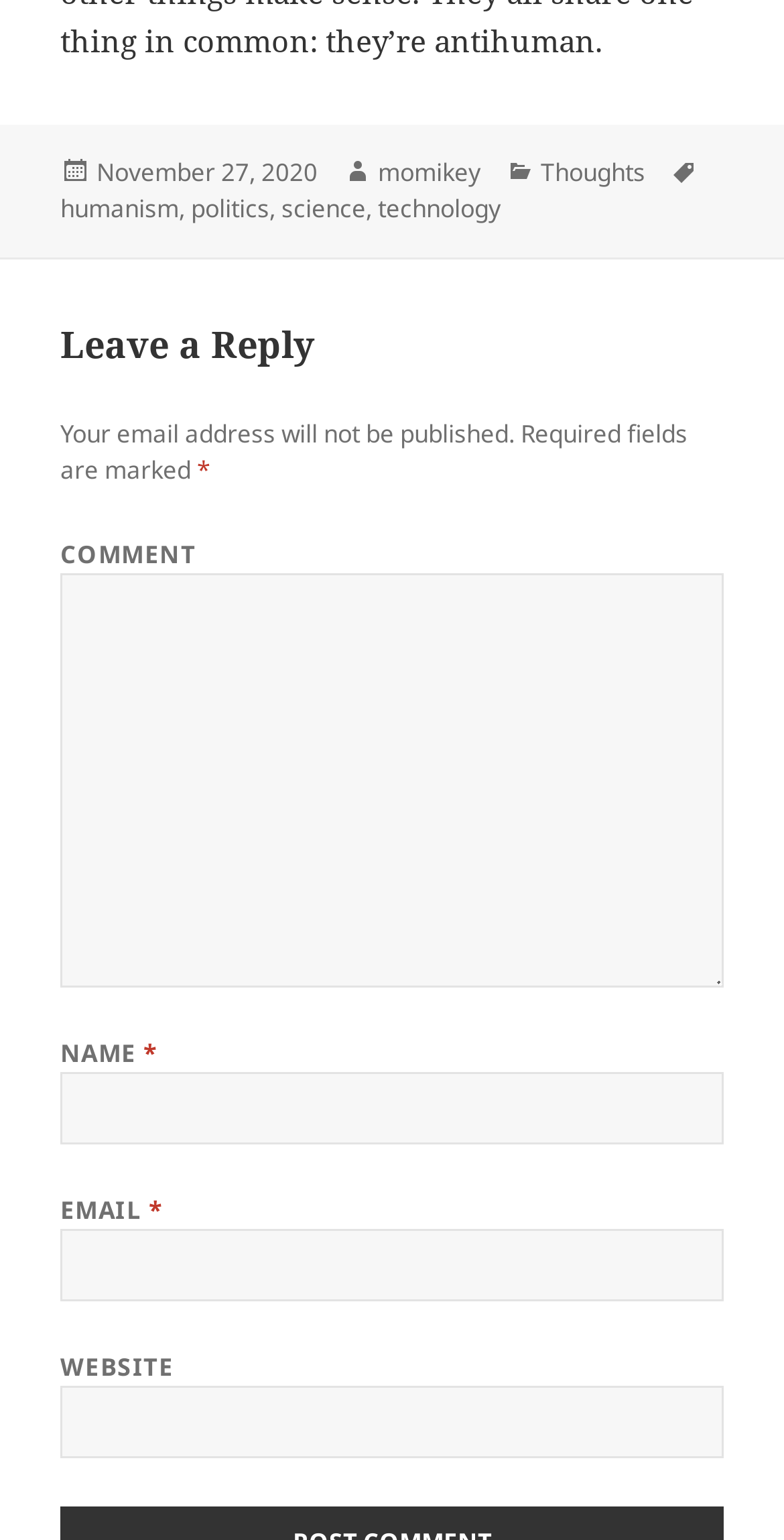Identify the bounding box coordinates of the section that should be clicked to achieve the task described: "leave a reply".

[0.077, 0.207, 0.923, 0.239]